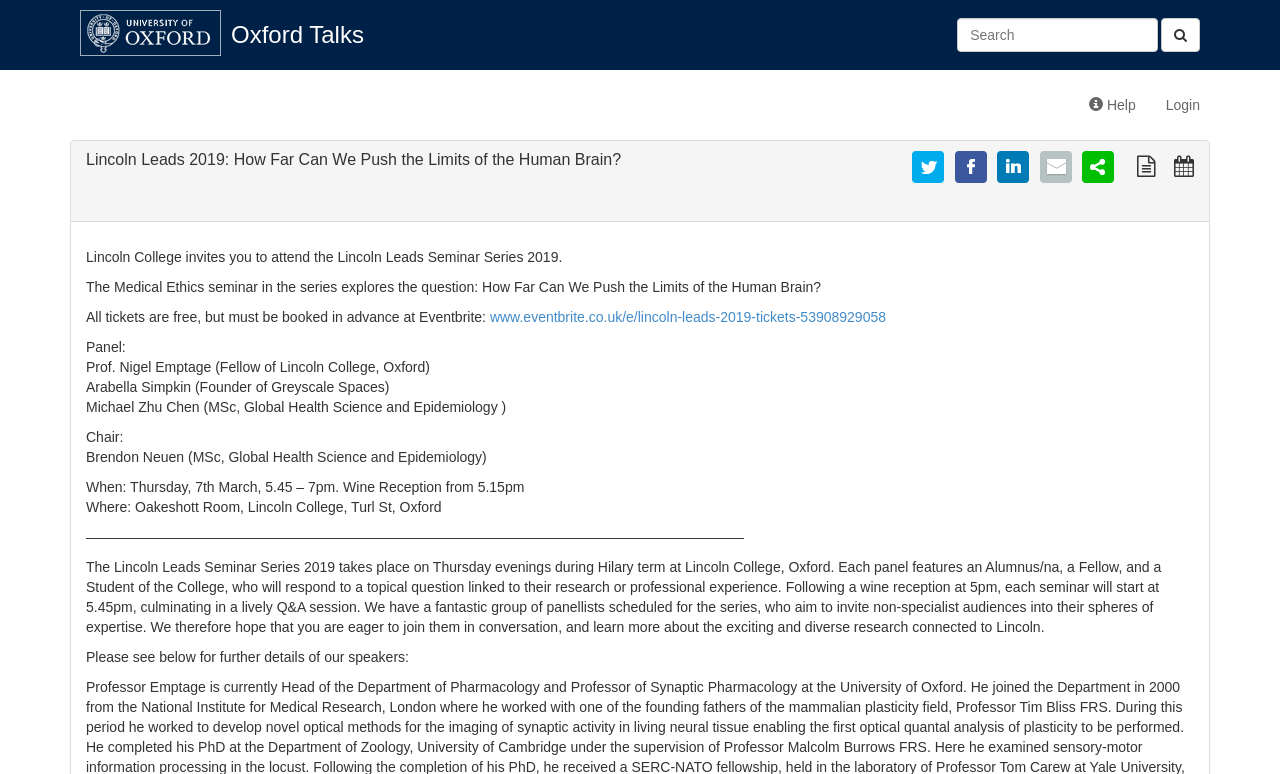Analyze the image and give a detailed response to the question:
Where is the Lincoln Leads Seminar Series 2019 taking place?

The seminar series is taking place at Lincoln College, Oxford, as mentioned in the StaticText element with ID 72, which provides the location as 'Oakeshott Room, Lincoln College, Turl St, Oxford'.